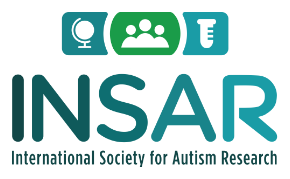What colors are used in the logo's gradient? From the image, respond with a single word or brief phrase.

Turquoise and teal